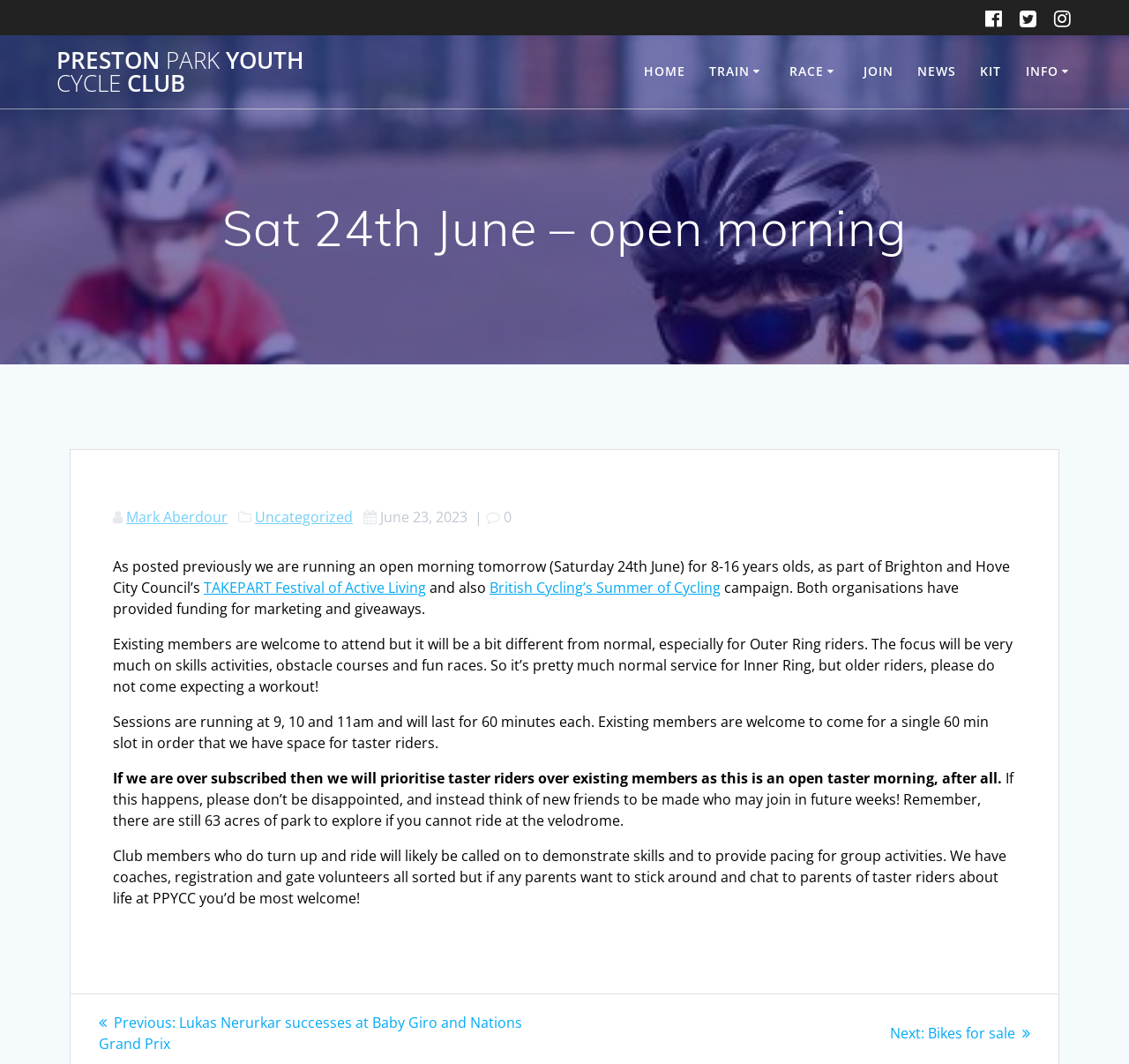Please provide a short answer using a single word or phrase for the question:
What is the name of the youth cycle club?

Preston Park Youth Cycle Club